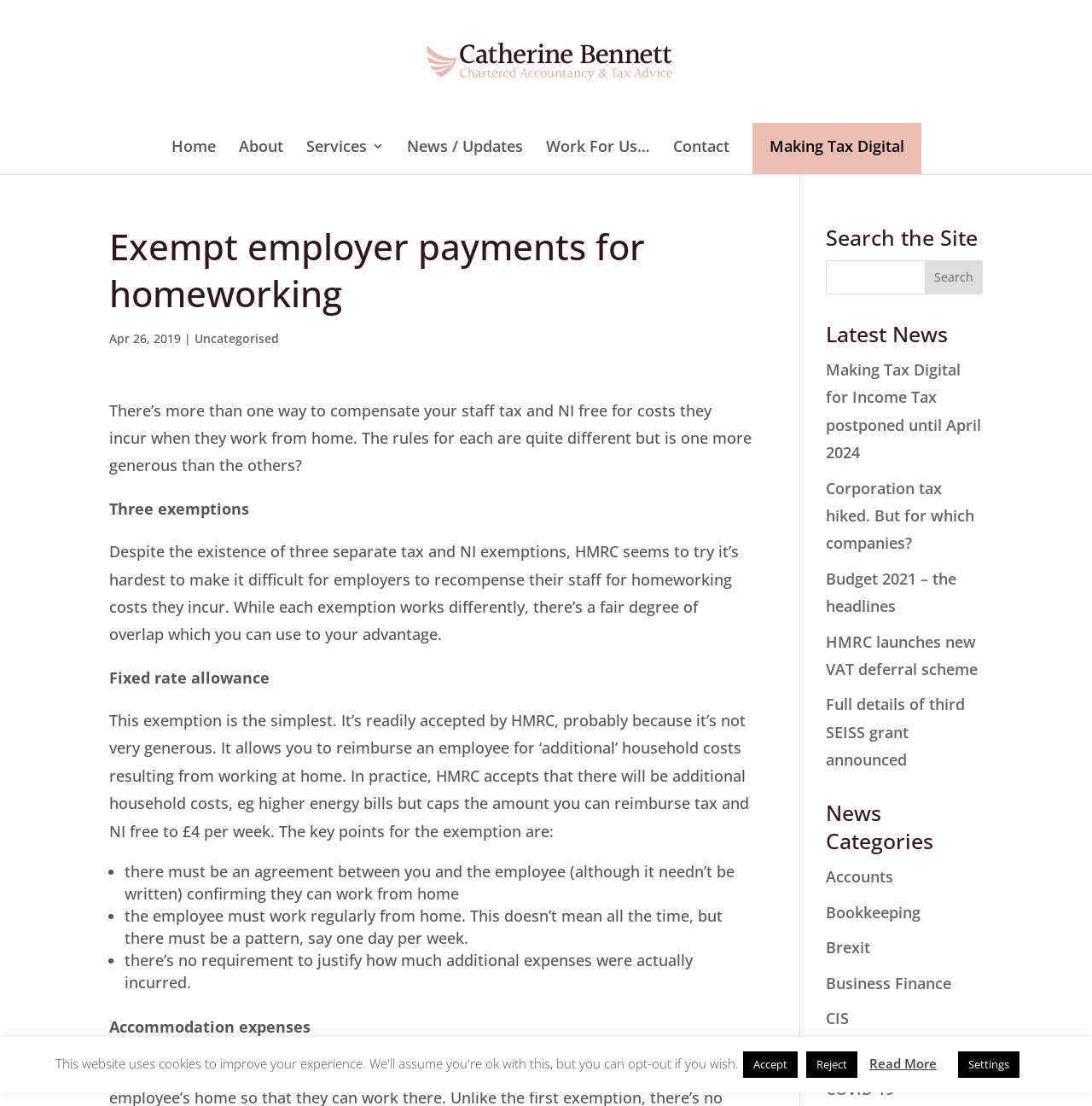What is the purpose of the search function?
From the image, respond using a single word or phrase.

To search the site